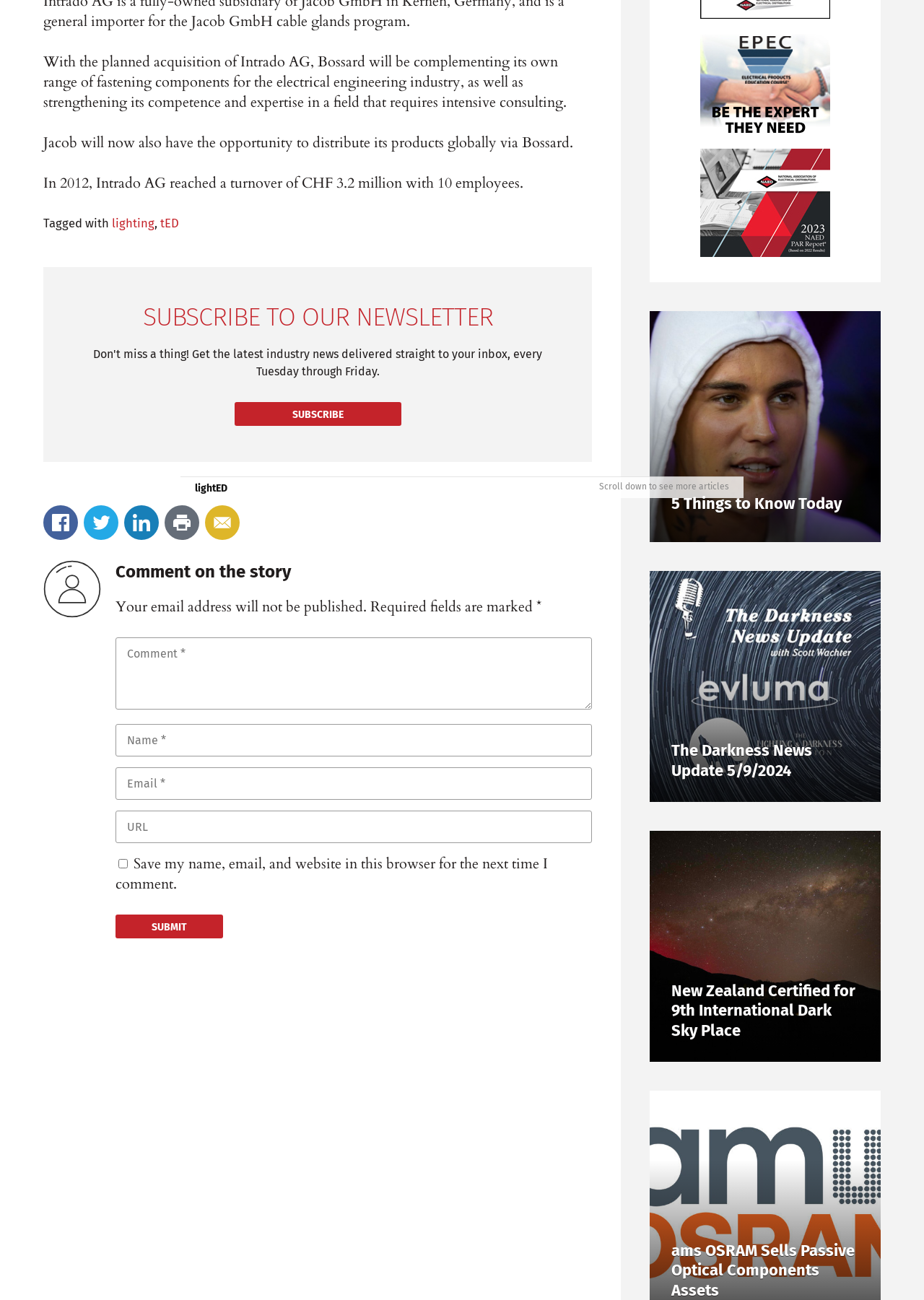Based on the element description "name="submit" value="Submit"", predict the bounding box coordinates of the UI element.

[0.125, 0.704, 0.241, 0.722]